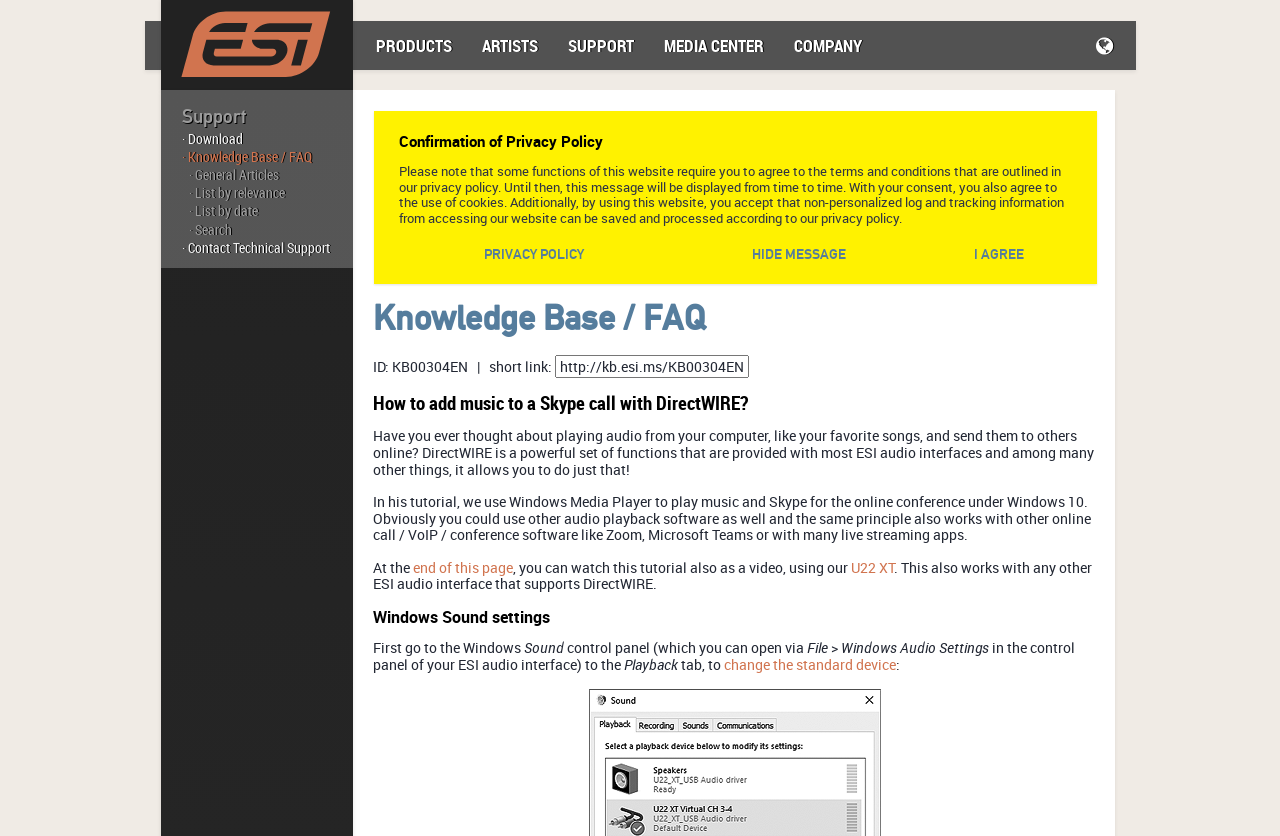Determine the bounding box coordinates of the section to be clicked to follow the instruction: "Click on I AGREE". The coordinates should be given as four float numbers between 0 and 1, formatted as [left, top, right, bottom].

[0.761, 0.294, 0.8, 0.313]